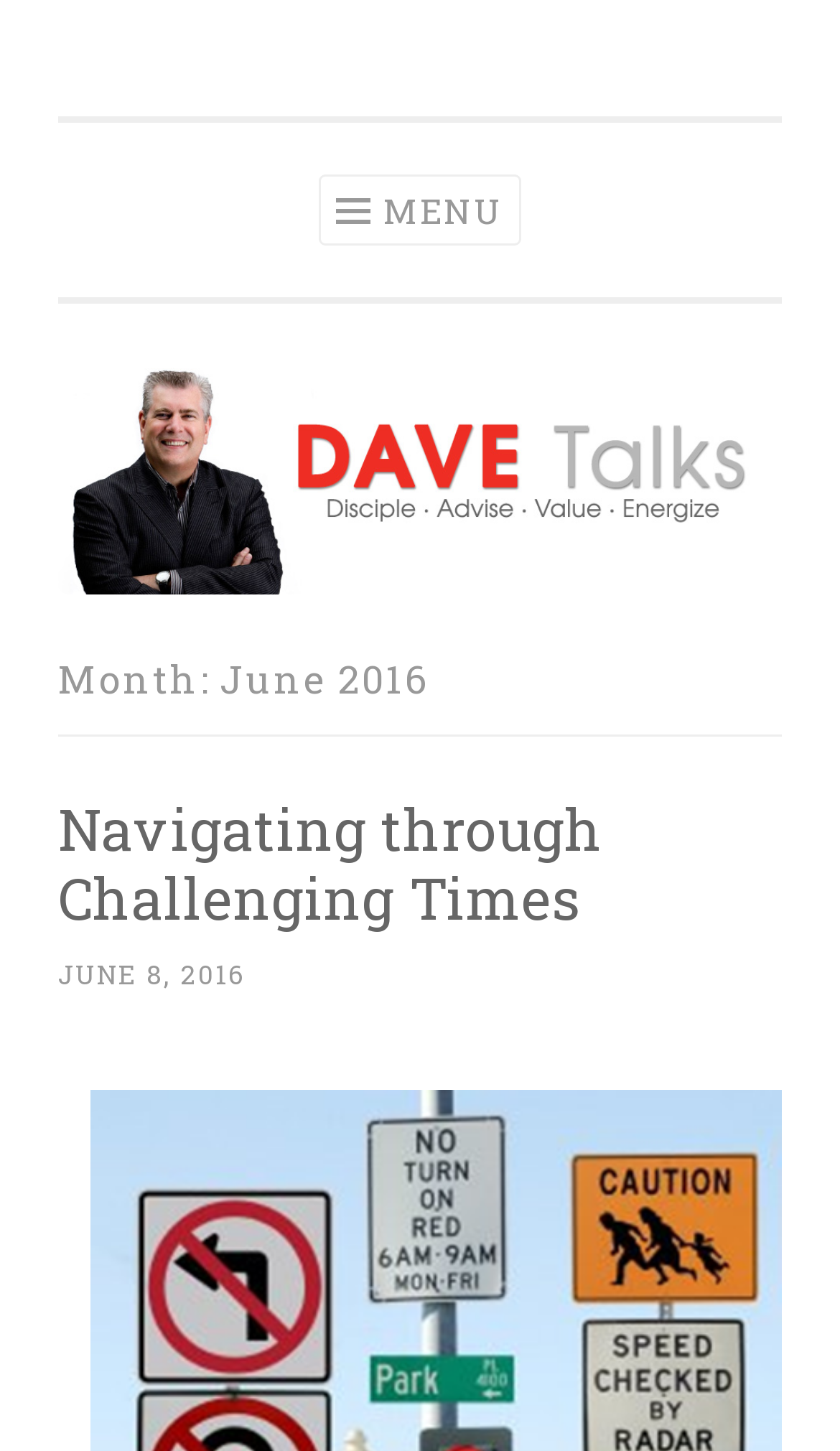What is the date of the blog post?
Using the information from the image, provide a comprehensive answer to the question.

The date of the blog post can be found in the link 'JUNE 8, 2016' which is located under the 'Month: June 2016' section.